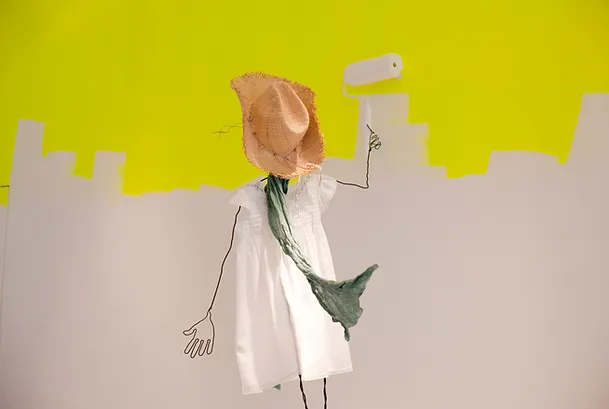Respond concisely with one word or phrase to the following query:
What color is the paint the character is about to apply?

Yellow